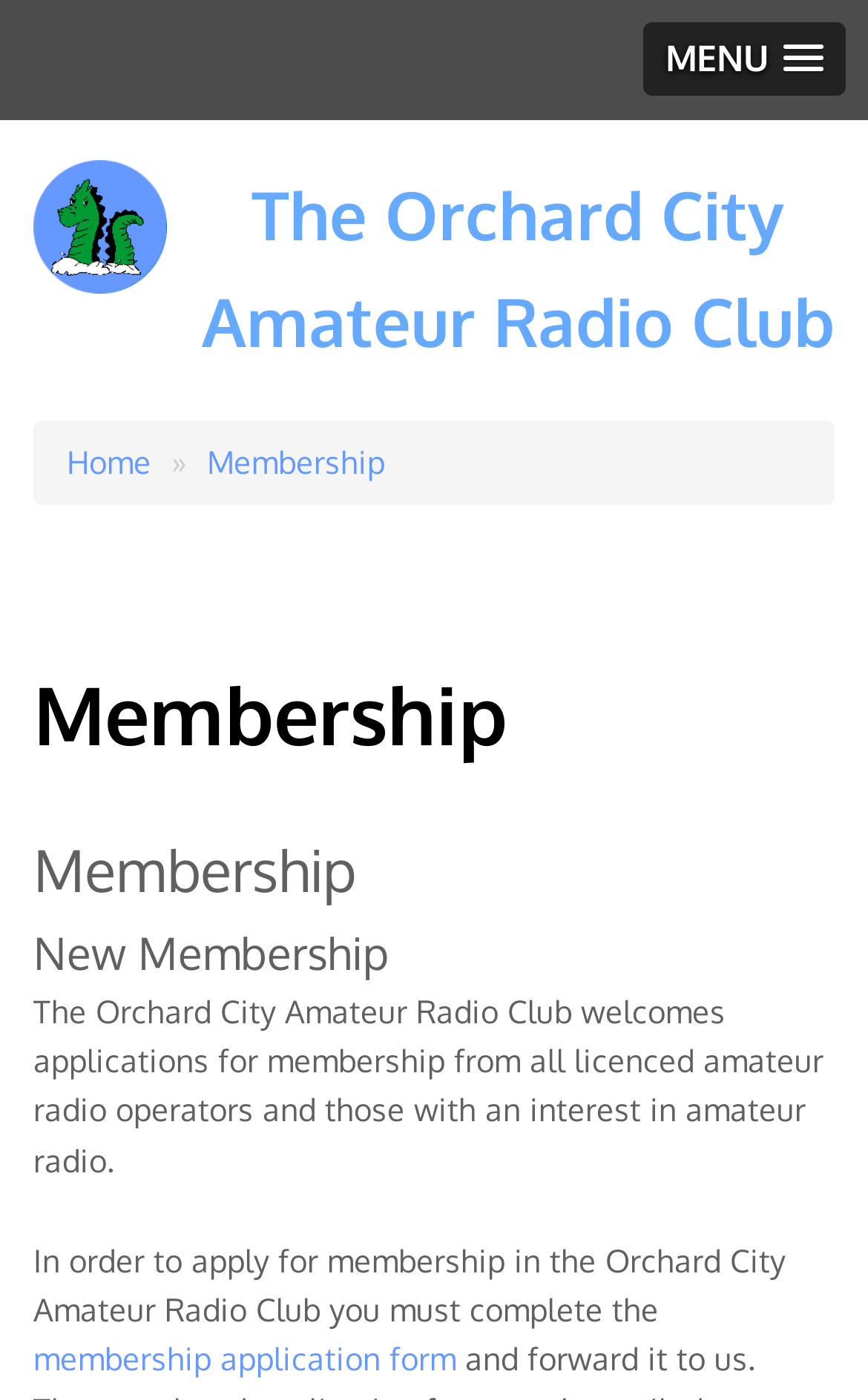What type of operators are welcome to apply for membership?
Give a single word or phrase as your answer by examining the image.

Licensed amateur radio operators